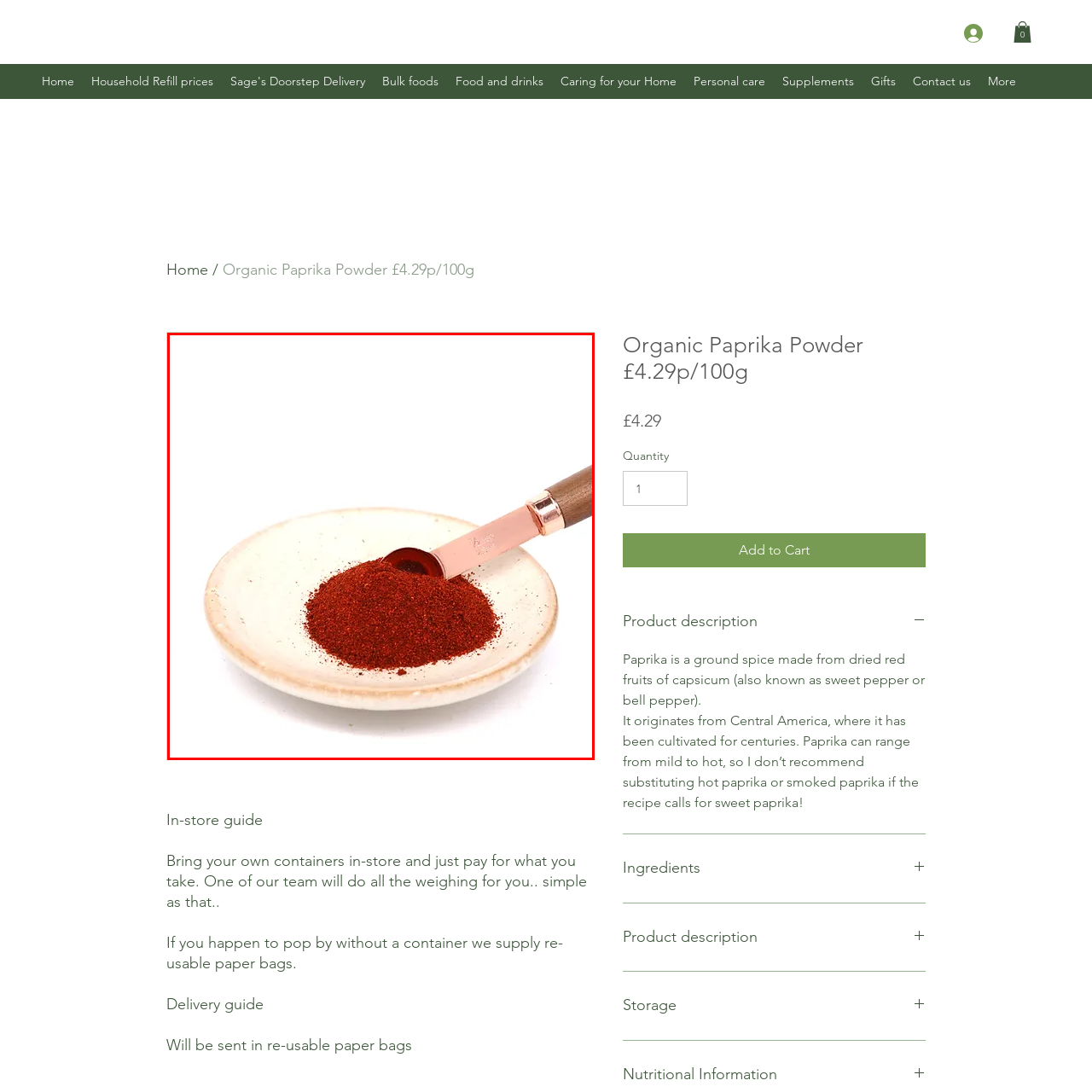Focus on the section encased in the red border, What is the primary use of paprika? Give your response as a single word or phrase.

Cooking